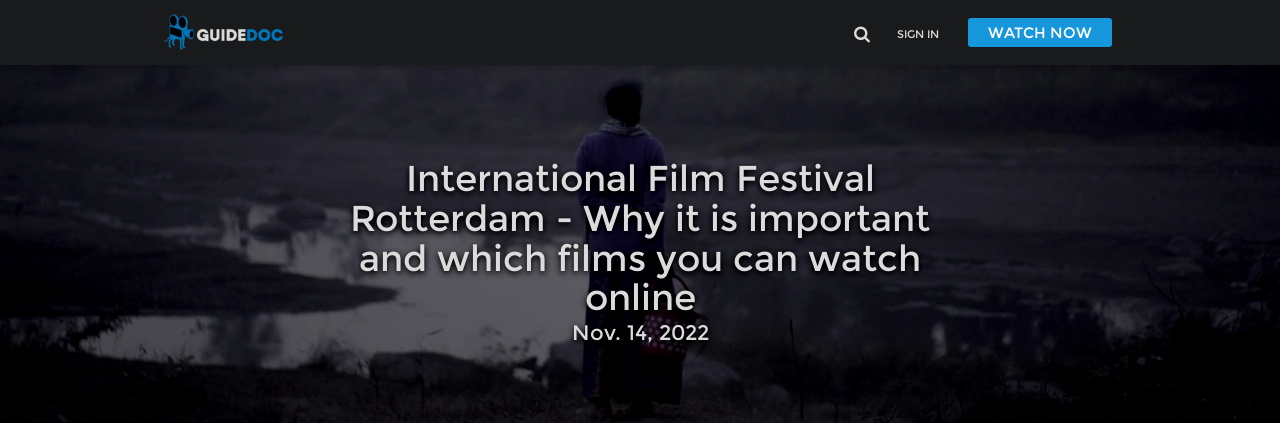What is the date mentioned in the image?
Using the image, respond with a single word or phrase.

Nov. 14, 2022